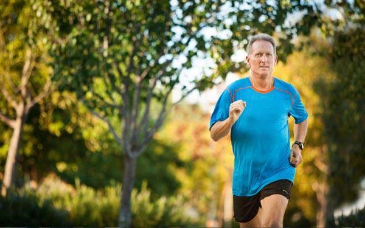Use a single word or phrase to answer this question: 
What surrounds Steve Scott in the image?

Lush greenery